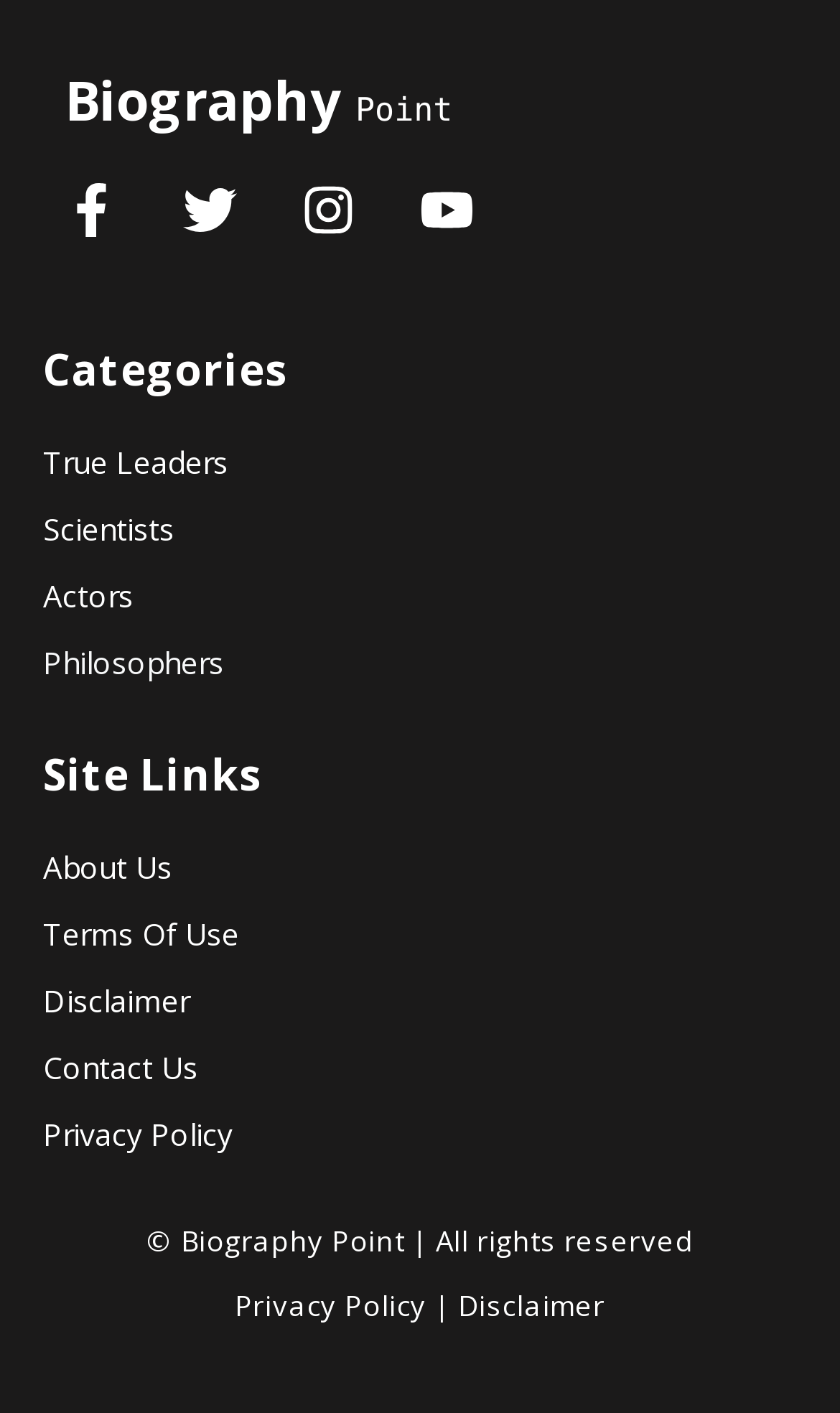How many links are available under the 'Categories' heading?
Your answer should be a single word or phrase derived from the screenshot.

4